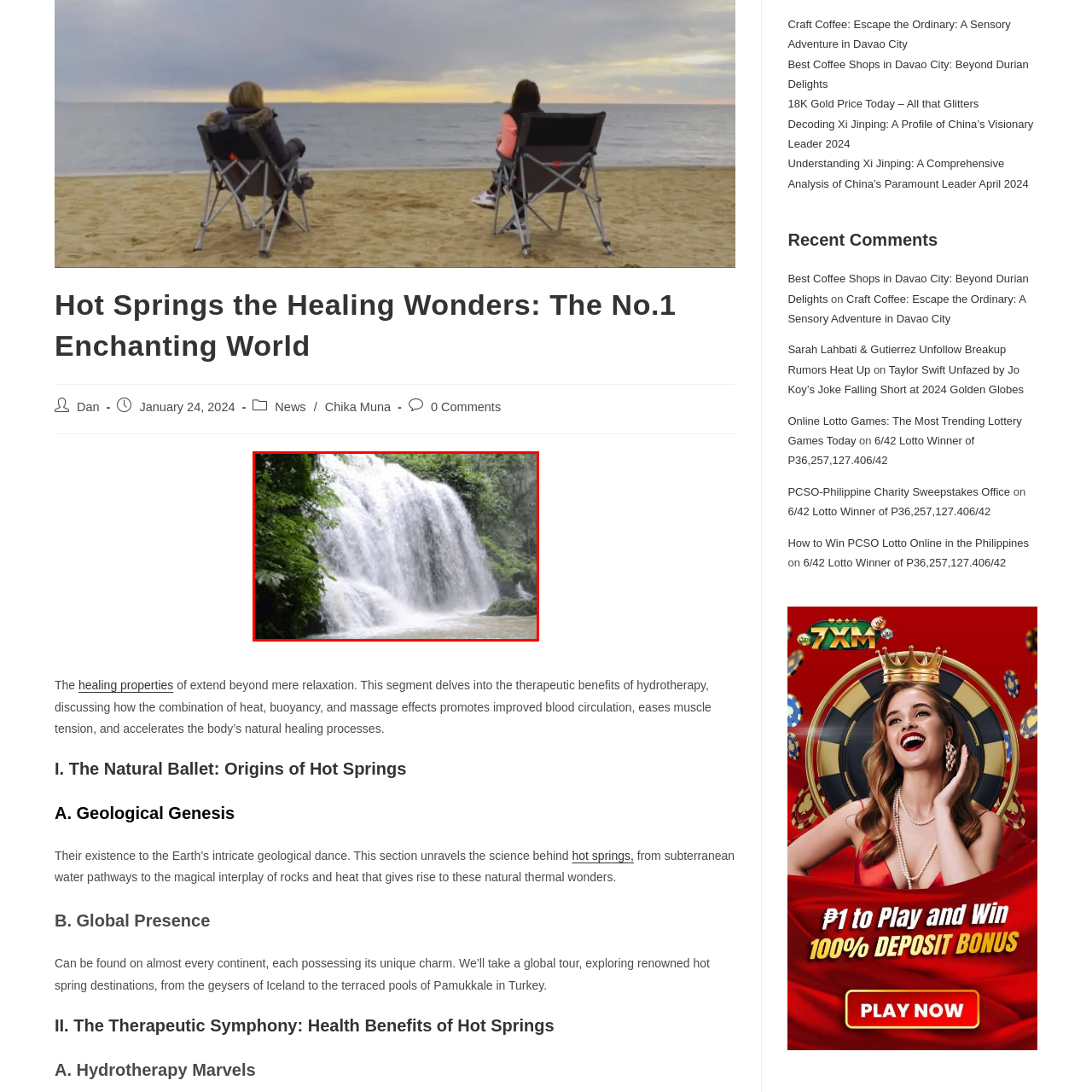Compose a thorough description of the image encased in the red perimeter.

This captivating image showcases a serene waterfall cascading down a rocky face, surrounded by lush greenery. The water flows forcefully, creating a mist that envelops the air, enhancing the tranquil atmosphere of the natural setting. This scene is evocative of the therapeutic properties often associated with hot springs, which utilize similar natural elements—water, heat, and minerals—to promote relaxation and healing. Such natural wonders invite visitors to experience the soothing effects of nature, emphasizing the health benefits tied to hydrotherapy and the rejuvenating power of water.